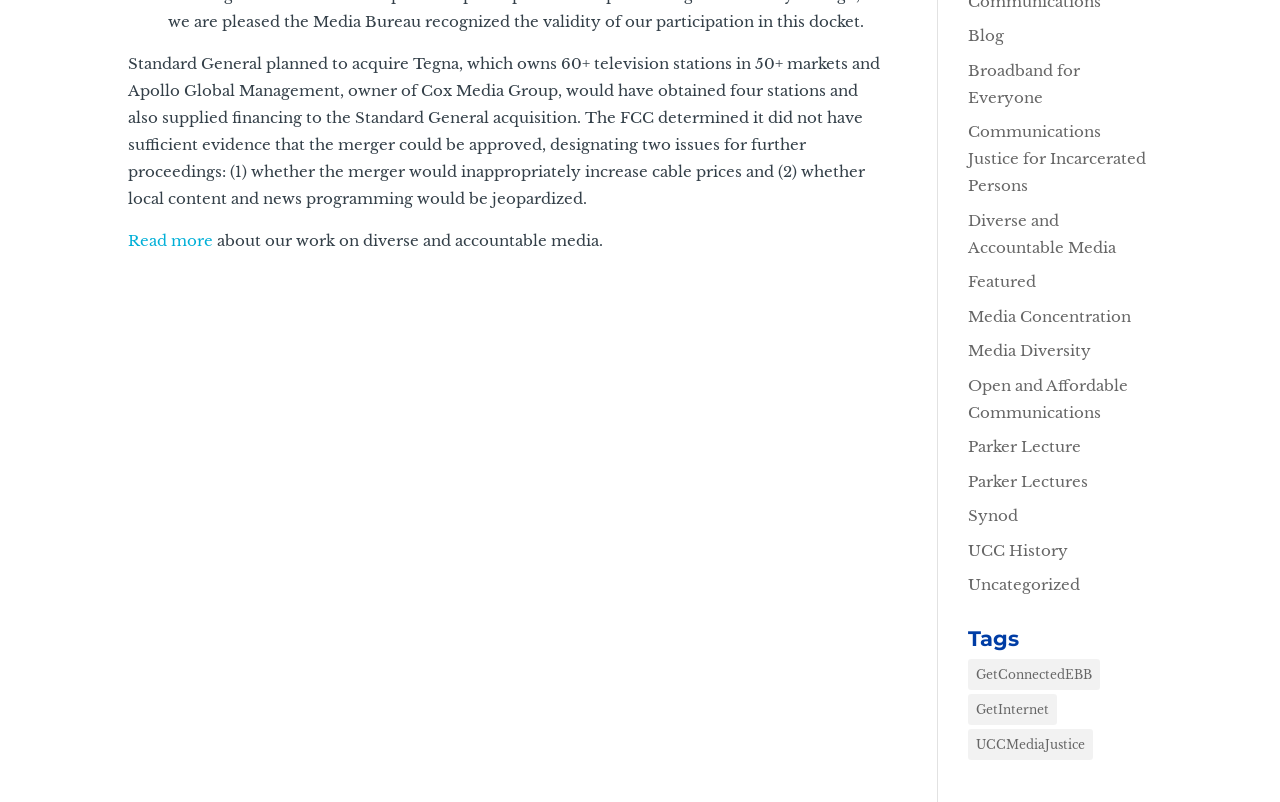Find and provide the bounding box coordinates for the UI element described here: "Featured". The coordinates should be given as four float numbers between 0 and 1: [left, top, right, bottom].

[0.756, 0.339, 0.81, 0.363]